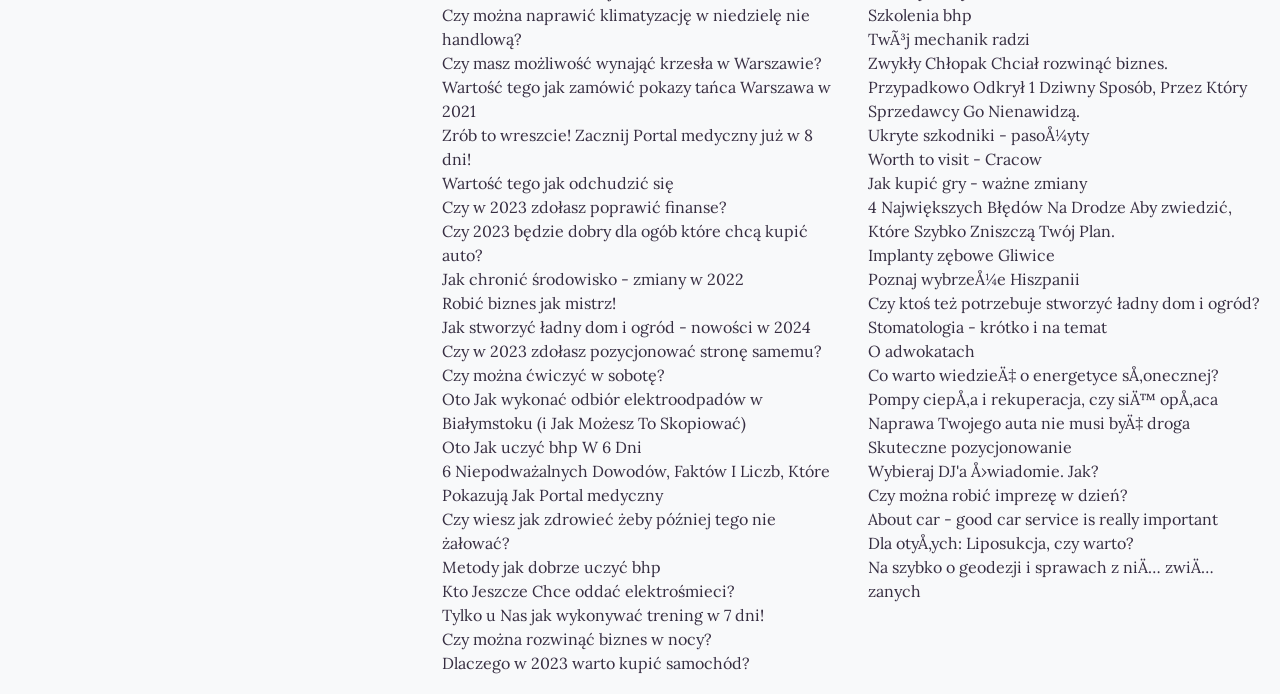Please reply to the following question using a single word or phrase: 
How many links have the word '2023' in their text?

2